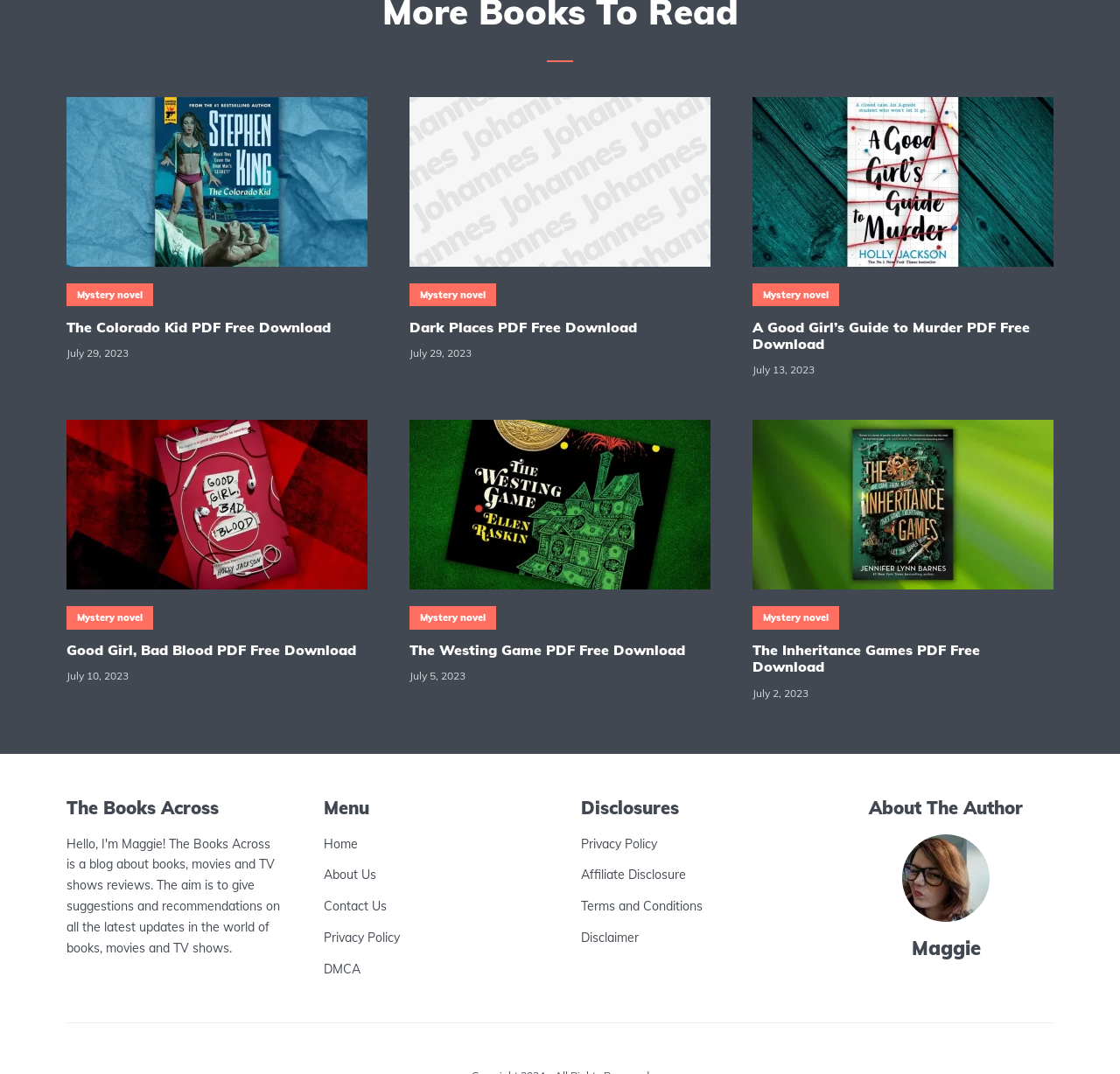Answer the question below in one word or phrase:
Who is the author mentioned on this webpage?

Maggie